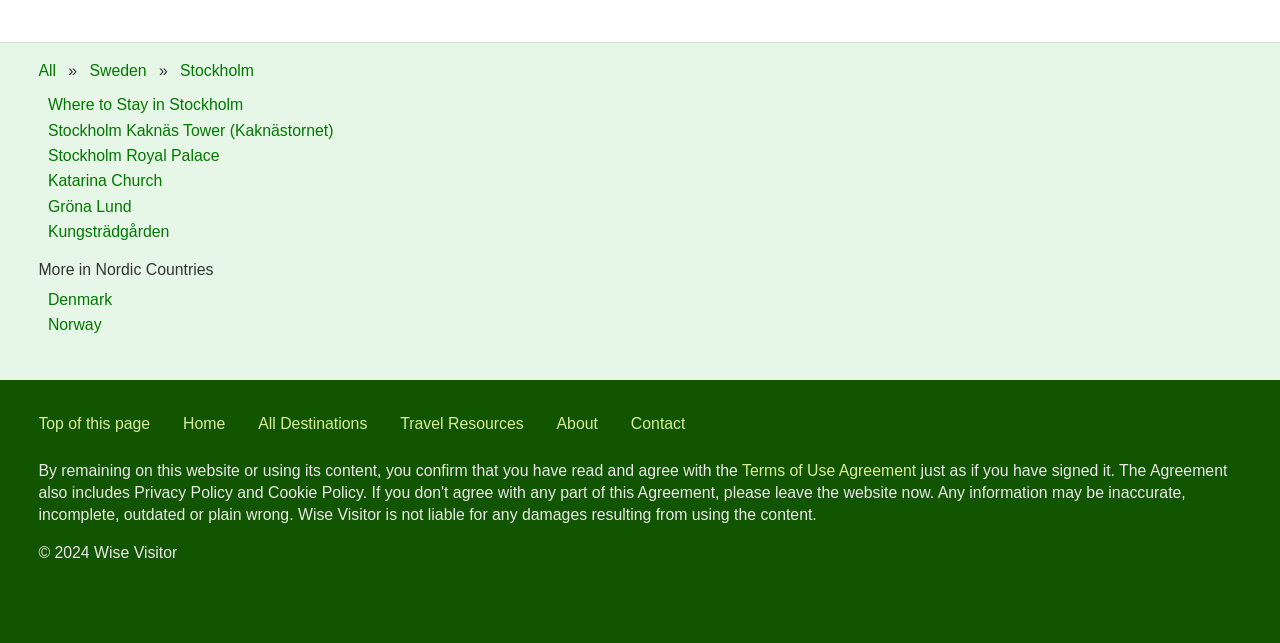Can you find the bounding box coordinates for the element that needs to be clicked to execute this instruction: "Read 'Terms of Use Agreement'"? The coordinates should be given as four float numbers between 0 and 1, i.e., [left, top, right, bottom].

[0.58, 0.718, 0.716, 0.744]